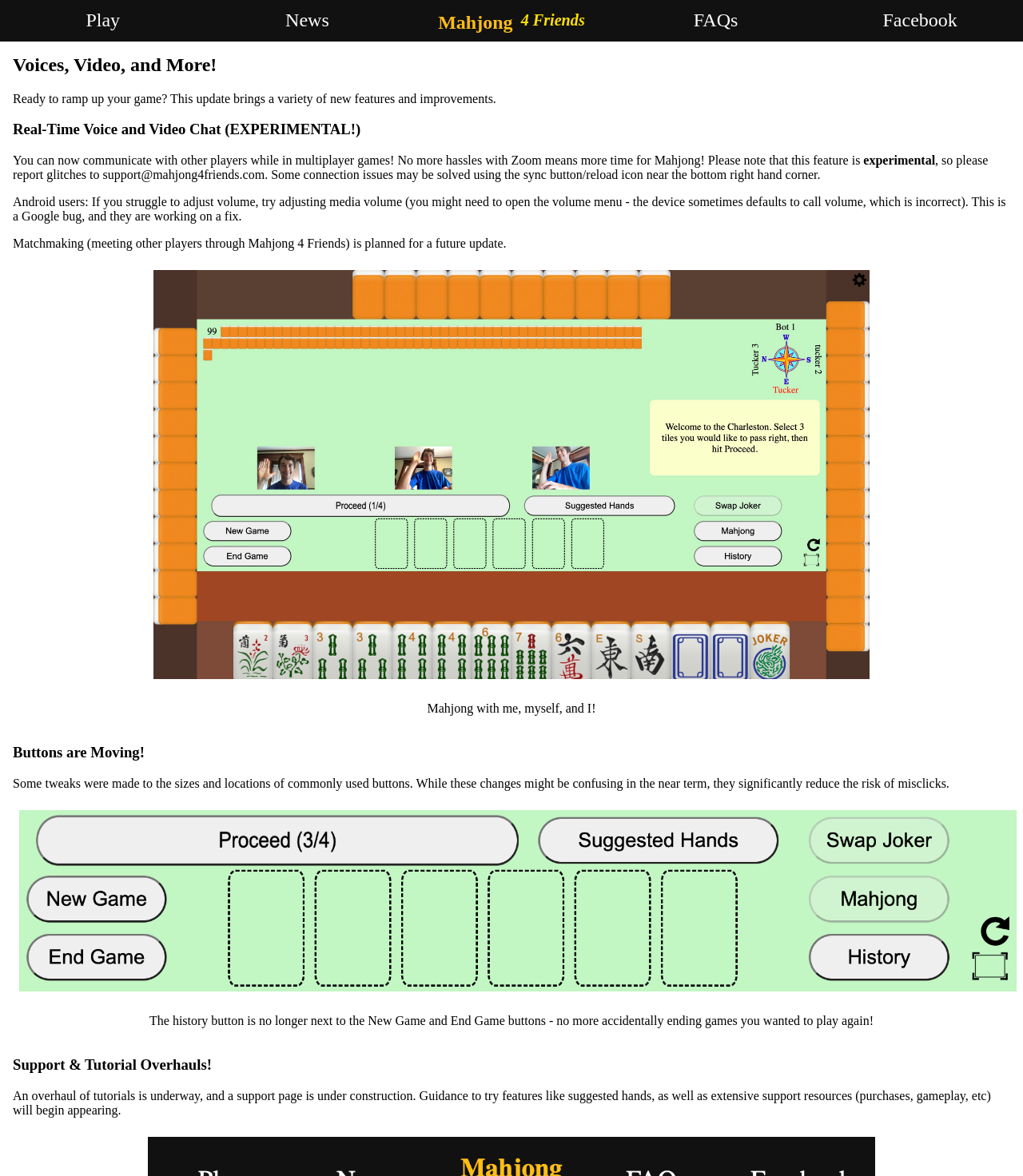Explain the webpage in detail.

The webpage is about Mahjong 4 Friends, a multiplayer game. At the top, there are several links, including "Play", "News", "Mahjong 4 Friends", "FAQs", and "Facebook", which are aligned horizontally across the page. The "Mahjong 4 Friends" link has a subheading with two parts, "Mahjong" and "4 Friends", which are positioned side by side.

Below the links, there is a main heading "Voices, Video, and More!" which spans almost the entire width of the page. Underneath, there is a paragraph of text that introduces the update, mentioning new features and improvements.

The next section is about real-time voice and video chat, which is an experimental feature. There are several paragraphs of text explaining this feature, including a note that it's experimental and may have glitches. There is also a mention of a support email address and a tip for Android users to adjust media volume.

To the right of the text, there is a large image that takes up most of the vertical space. Below the image, there is a heading "Mahjong with me, myself, and I!".

Further down, there is a section about changes to button sizes and locations, with a heading "Buttons are Moving!". This section has a few paragraphs of text explaining the changes and their benefits. Above the text, there is a small image.

The next section has a heading "The history button is no longer next to the New Game and End Game buttons" and explains the change to the button layout.

Finally, there is a section about support and tutorial overhauls, with a heading "Support & Tutorial Overhauls!". This section has a few paragraphs of text explaining the upcoming changes to tutorials and support resources.